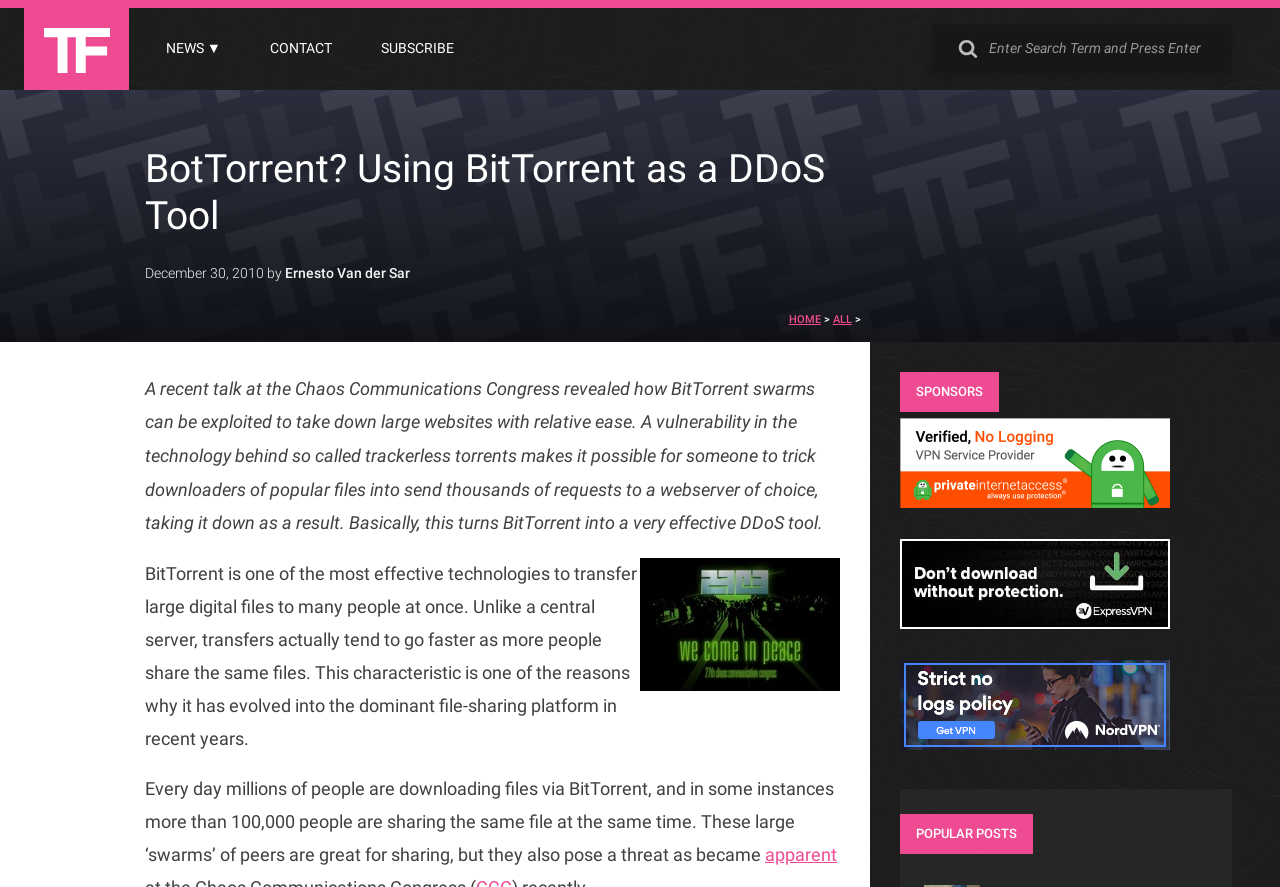Answer the question below with a single word or a brief phrase: 
What is the topic of the article?

BitTorrent as a DDoS tool